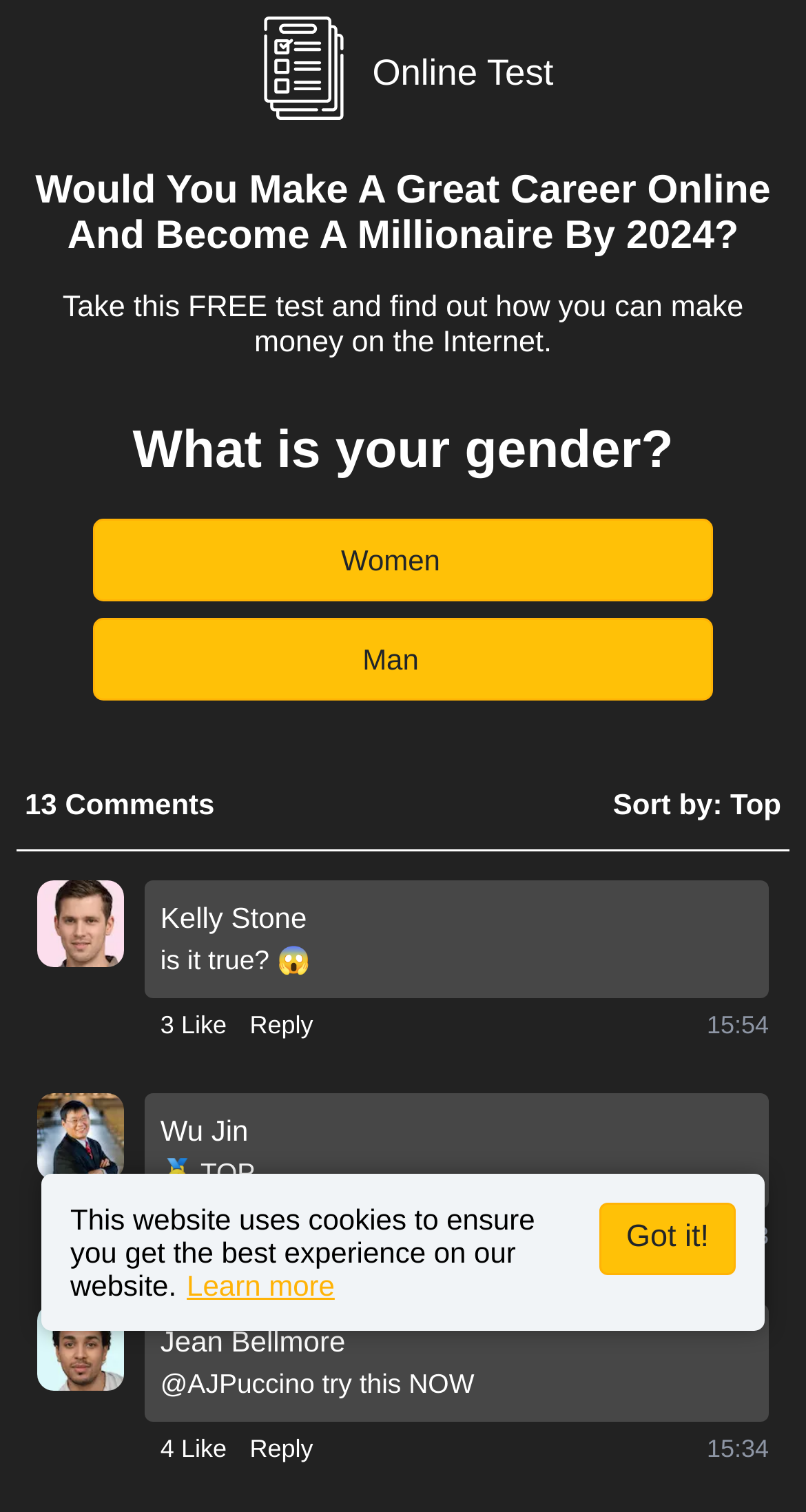Locate the bounding box coordinates of the region to be clicked to comply with the following instruction: "Click the '3 Like' button". The coordinates must be four float numbers between 0 and 1, in the form [left, top, right, bottom].

[0.199, 0.665, 0.281, 0.69]